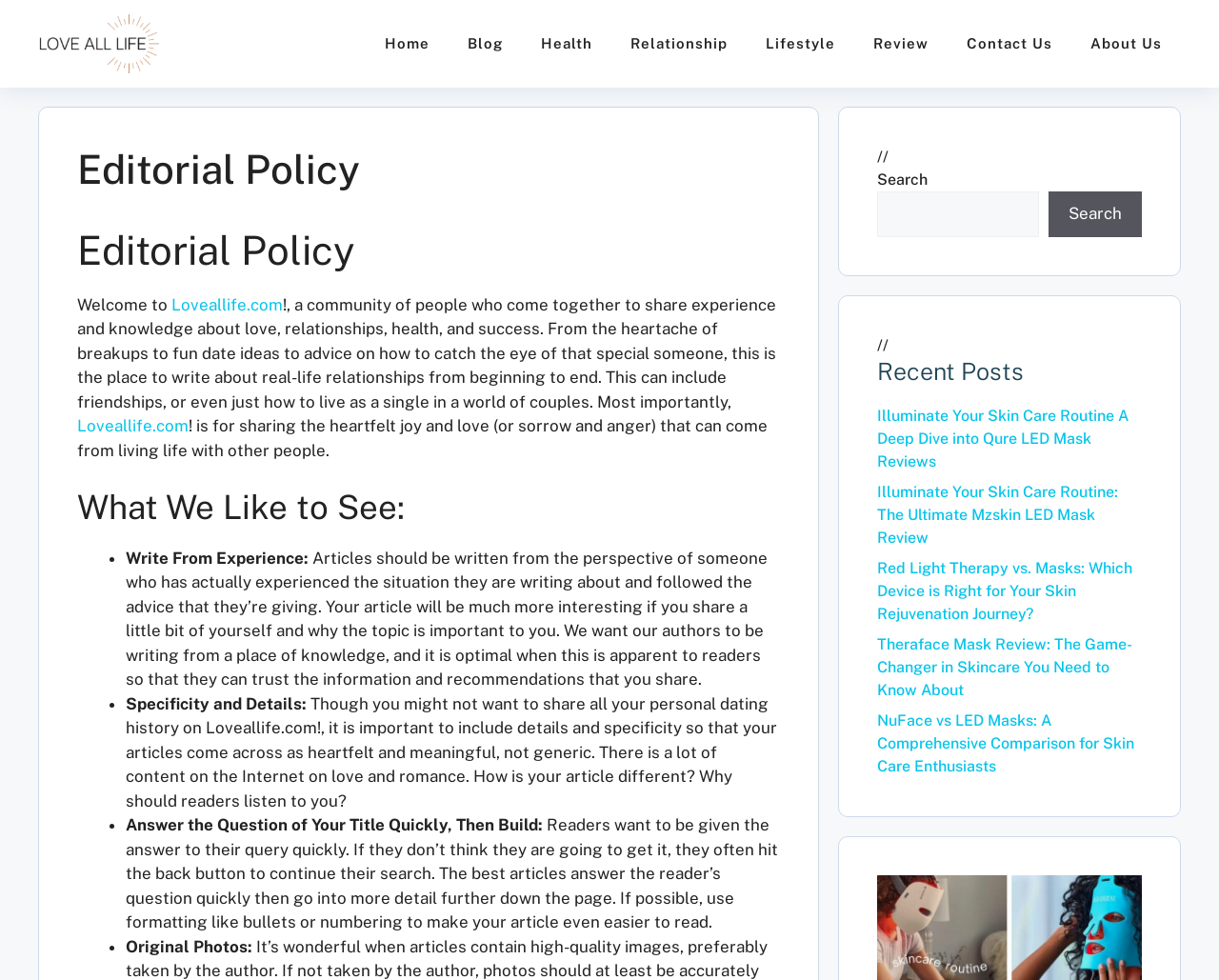Answer this question using a single word or a brief phrase:
What type of content is shared on this website?

Personal experiences and knowledge